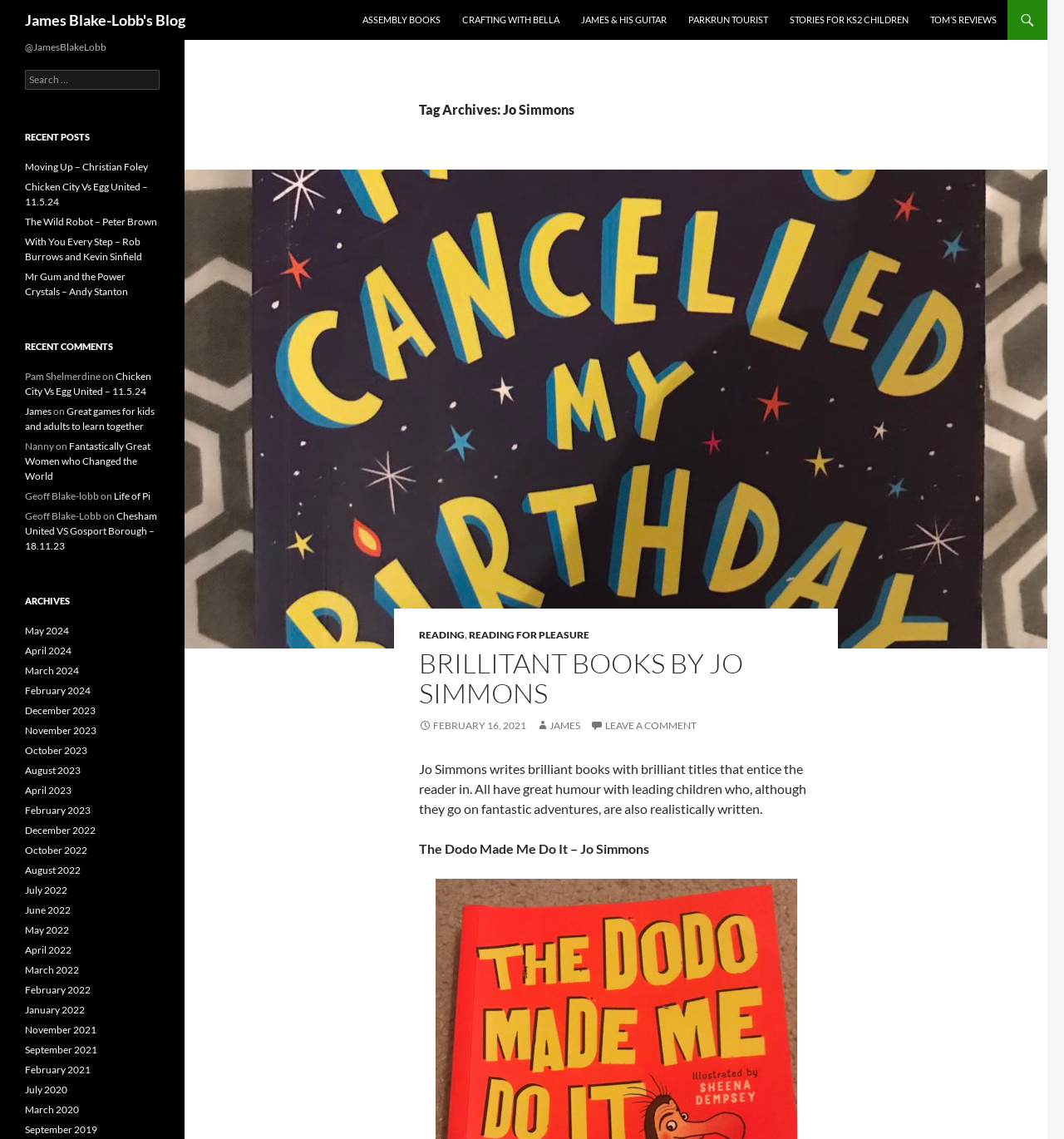Identify the coordinates of the bounding box for the element described below: "Stories for KS2 children". Return the coordinates as four float numbers between 0 and 1: [left, top, right, bottom].

[0.733, 0.0, 0.863, 0.035]